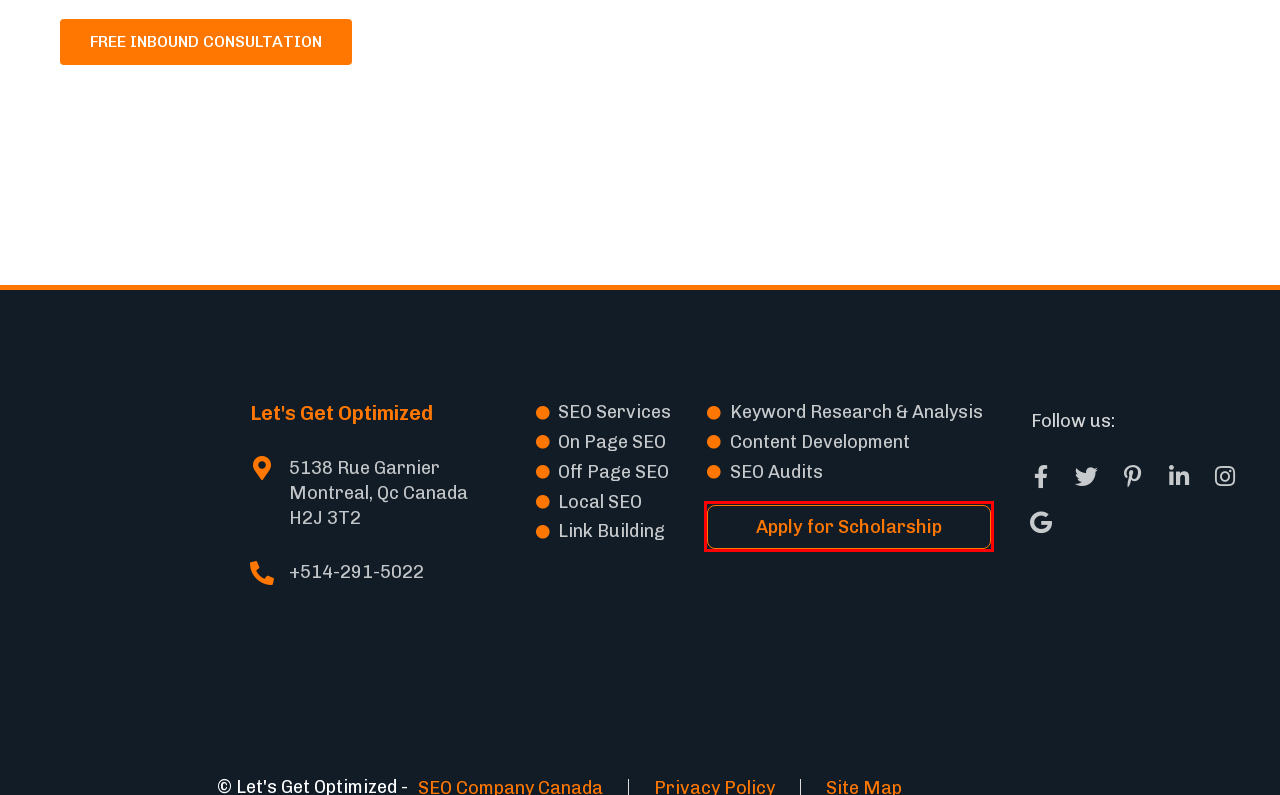Given a screenshot of a webpage with a red bounding box around an element, choose the most appropriate webpage description for the new page displayed after clicking the element within the bounding box. Here are the candidates:
A. Privacy Policy - Let's Get Optimized
B. Off Page Seo Services Canada, Toronto, Montreal, Halifax SEO Agency
C. SEO Audits | Google Penalty Audits - Montreal, Toronto & Halifax - LGO
D. Let's Get Optimized | Semrush Agency Partner
E. LGO Scholarship for Digital Excellence Year 2020 - Let's Get Optimized
F. Local SEO Company Toronto, Montreal, Halifax & Oshawa | Canada Wide
G. Blog - Let's Get Optimized
H. Keyword Research & Analysis - Let's Get Optimized

E